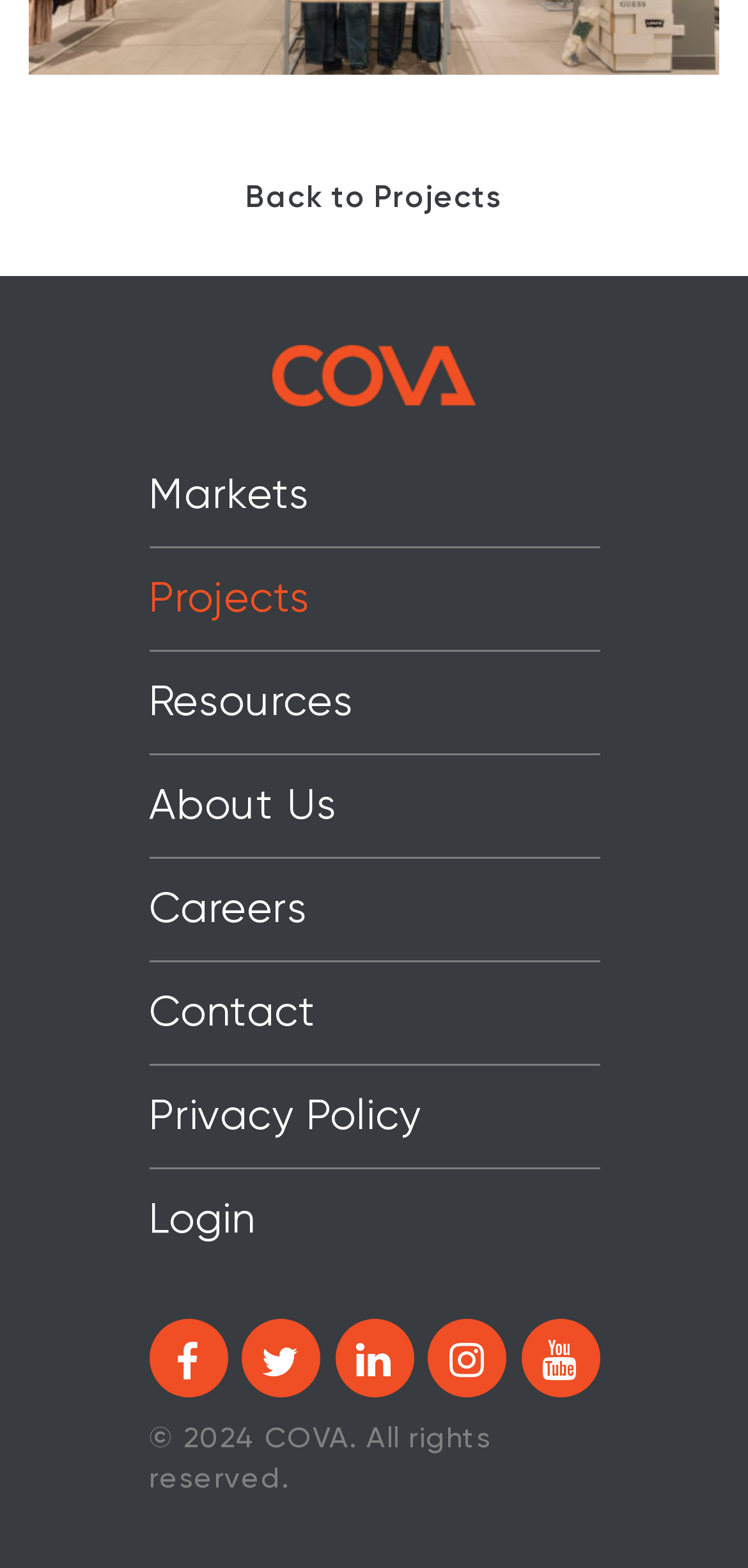Specify the bounding box coordinates for the region that must be clicked to perform the given instruction: "contact us".

[0.199, 0.631, 0.801, 0.66]